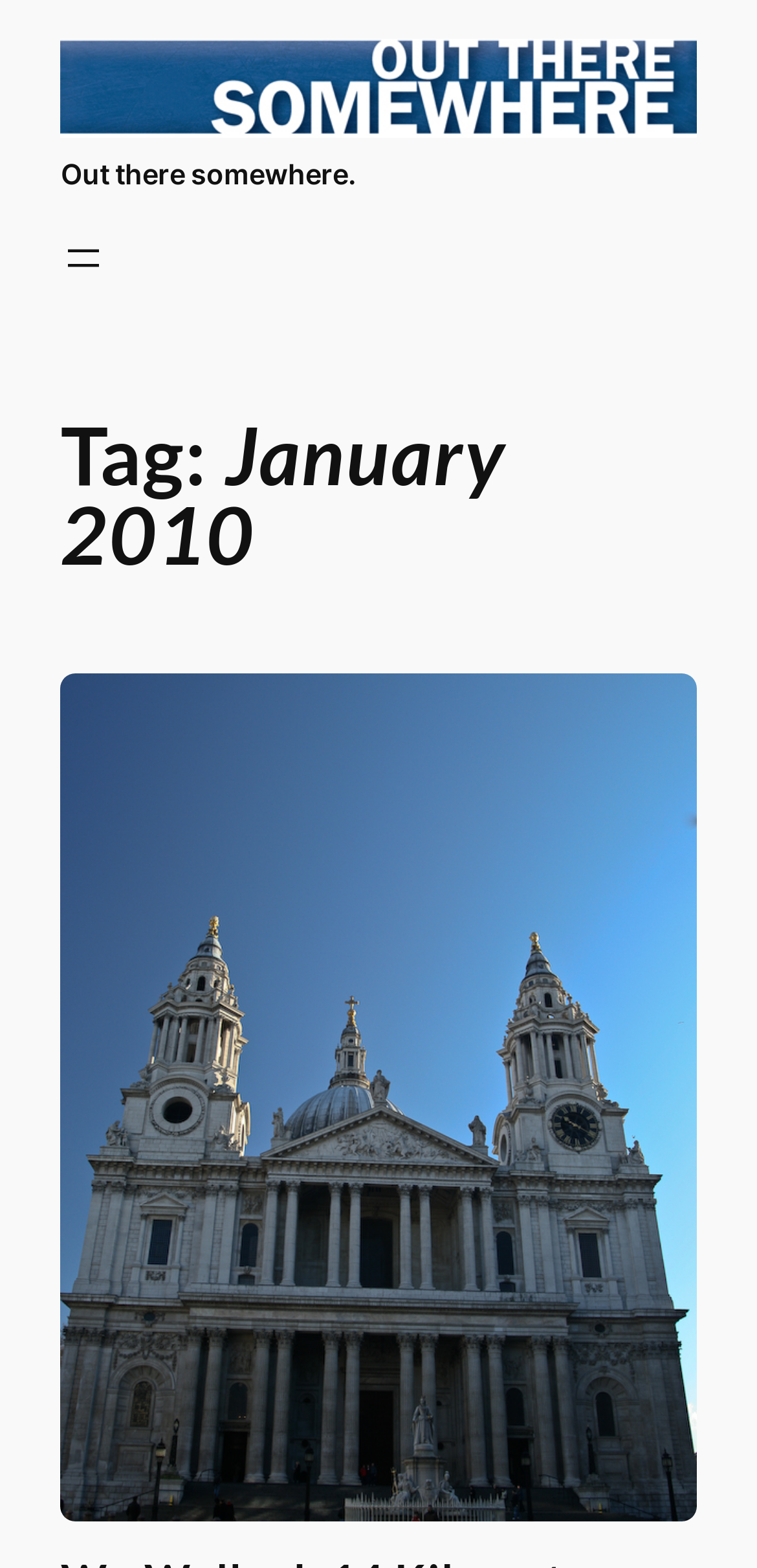Given the webpage screenshot and the description, determine the bounding box coordinates (top-left x, top-left y, bottom-right x, bottom-right y) that define the location of the UI element matching this description: alt="Out there somewhere."

[0.08, 0.025, 0.92, 0.088]